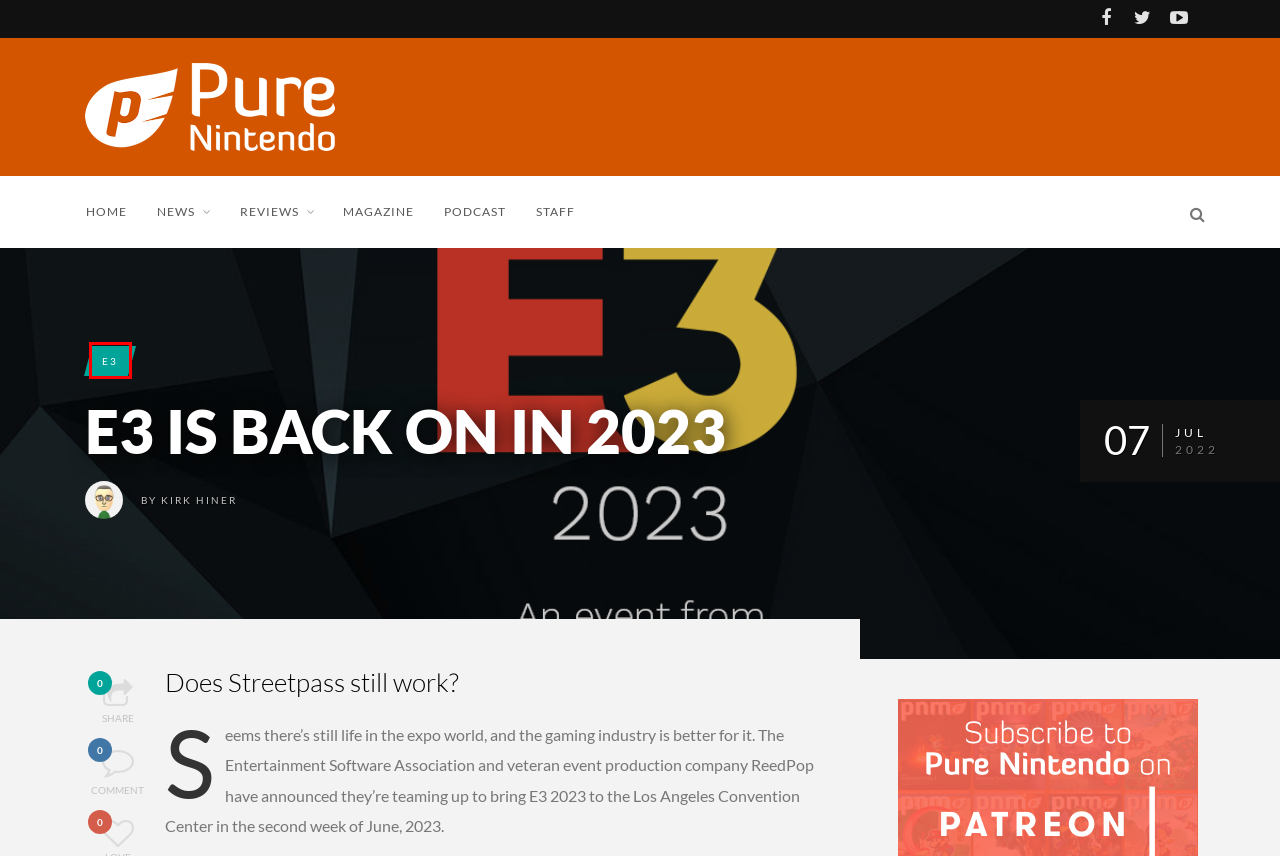Analyze the webpage screenshot with a red bounding box highlighting a UI element. Select the description that best matches the new webpage after clicking the highlighted element. Here are the options:
A. Pure Nintendo Magazine (PNM) - Subscribe - Nintendo Switch
B. E3 Archives - Pure Nintendo
C. Reviews Archives - Pure Nintendo
D. reedpop Archives - Pure Nintendo
E. Pure Nintendo | Nintendo News | Nintendo Magazine
F. You searched for podcast - Pure Nintendo
G. Kirk Hiner - Pure Nintendo Editor, assistant review coordinator
H. Staff - Pure Nintendo

B